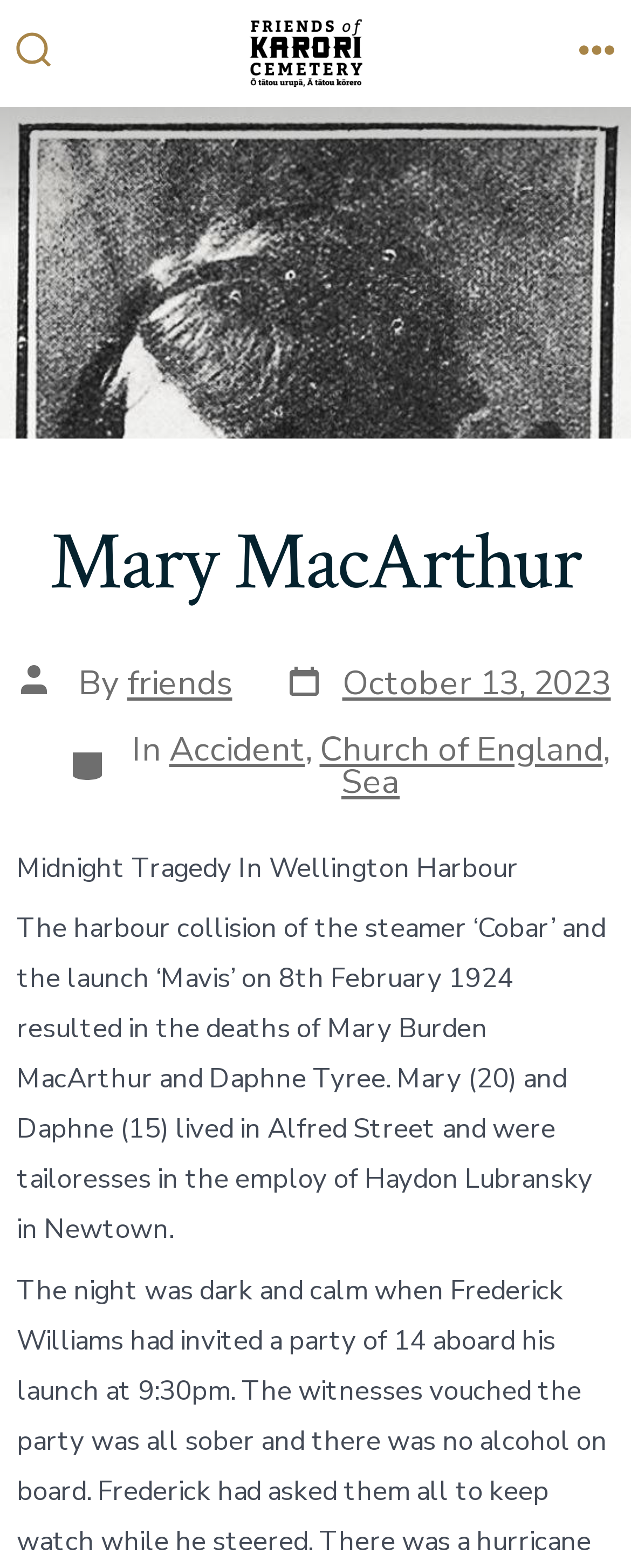What was the date of the harbour collision?
Look at the image and provide a short answer using one word or a phrase.

8th February 1924